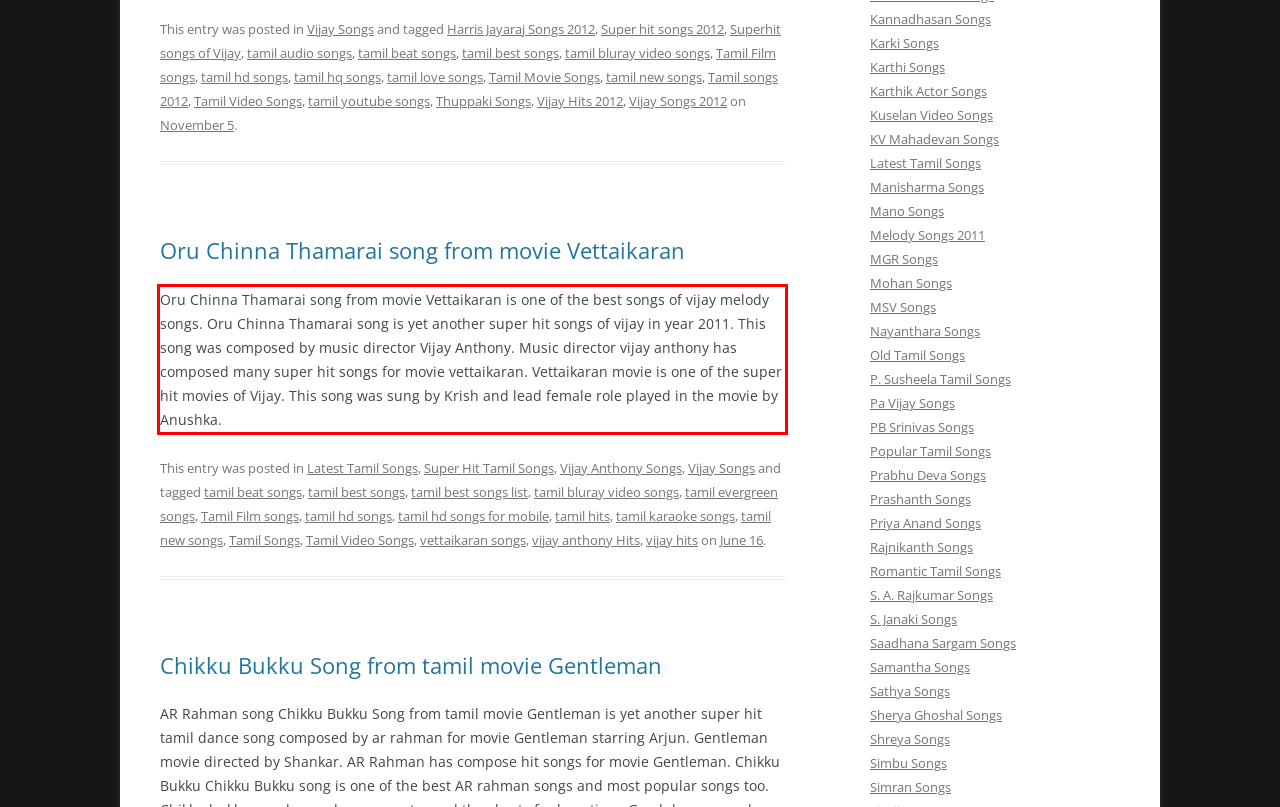Please look at the screenshot provided and find the red bounding box. Extract the text content contained within this bounding box.

Oru Chinna Thamarai song from movie Vettaikaran is one of the best songs of vijay melody songs. Oru Chinna Thamarai song is yet another super hit songs of vijay in year 2011. This song was composed by music director Vijay Anthony. Music director vijay anthony has composed many super hit songs for movie vettaikaran. Vettaikaran movie is one of the super hit movies of Vijay. This song was sung by Krish and lead female role played in the movie by Anushka.